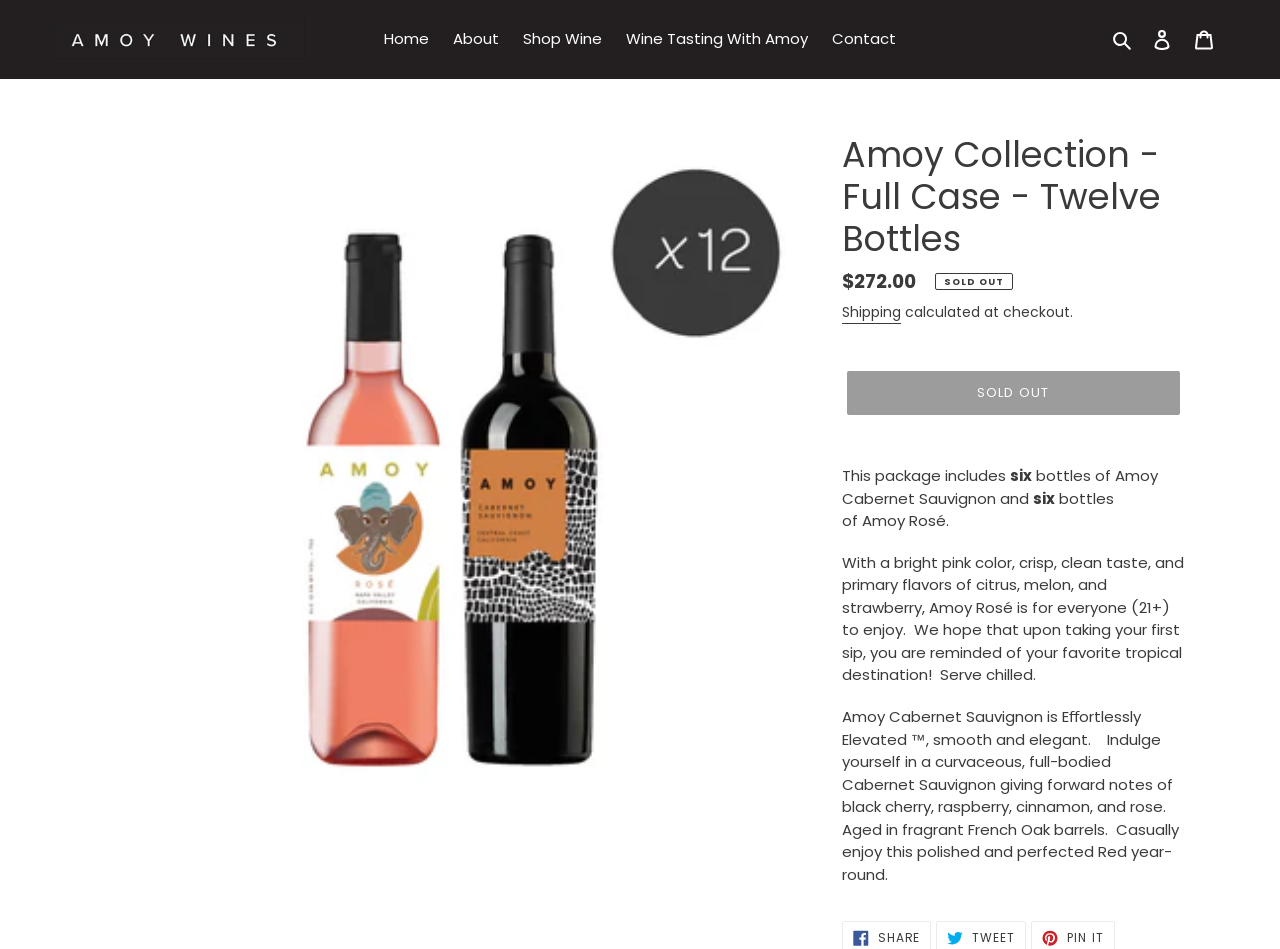Specify the bounding box coordinates of the area to click in order to follow the given instruction: "View Hours of Operation."

None